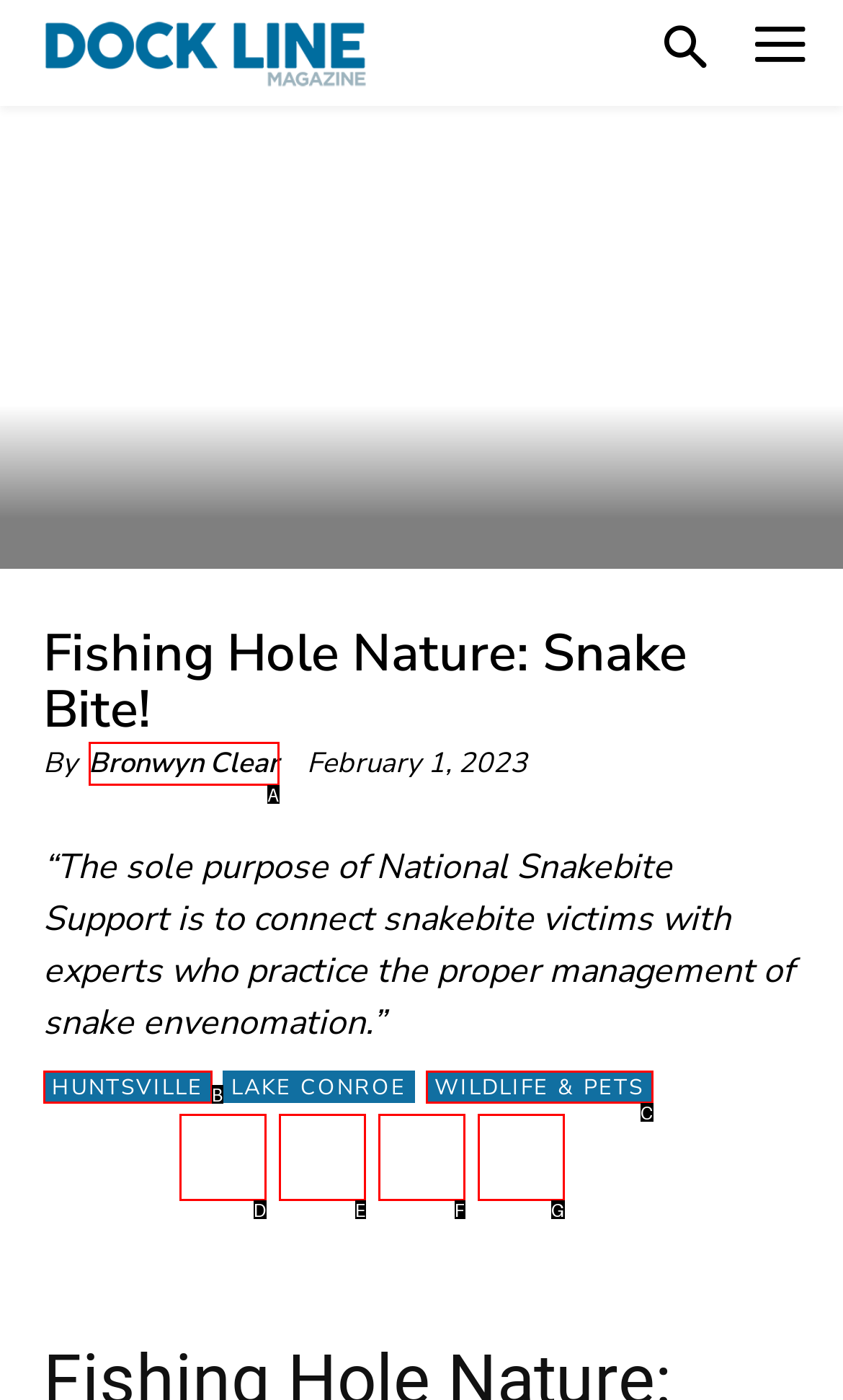Refer to the description: Wildlife & Pets and choose the option that best fits. Provide the letter of that option directly from the options.

C